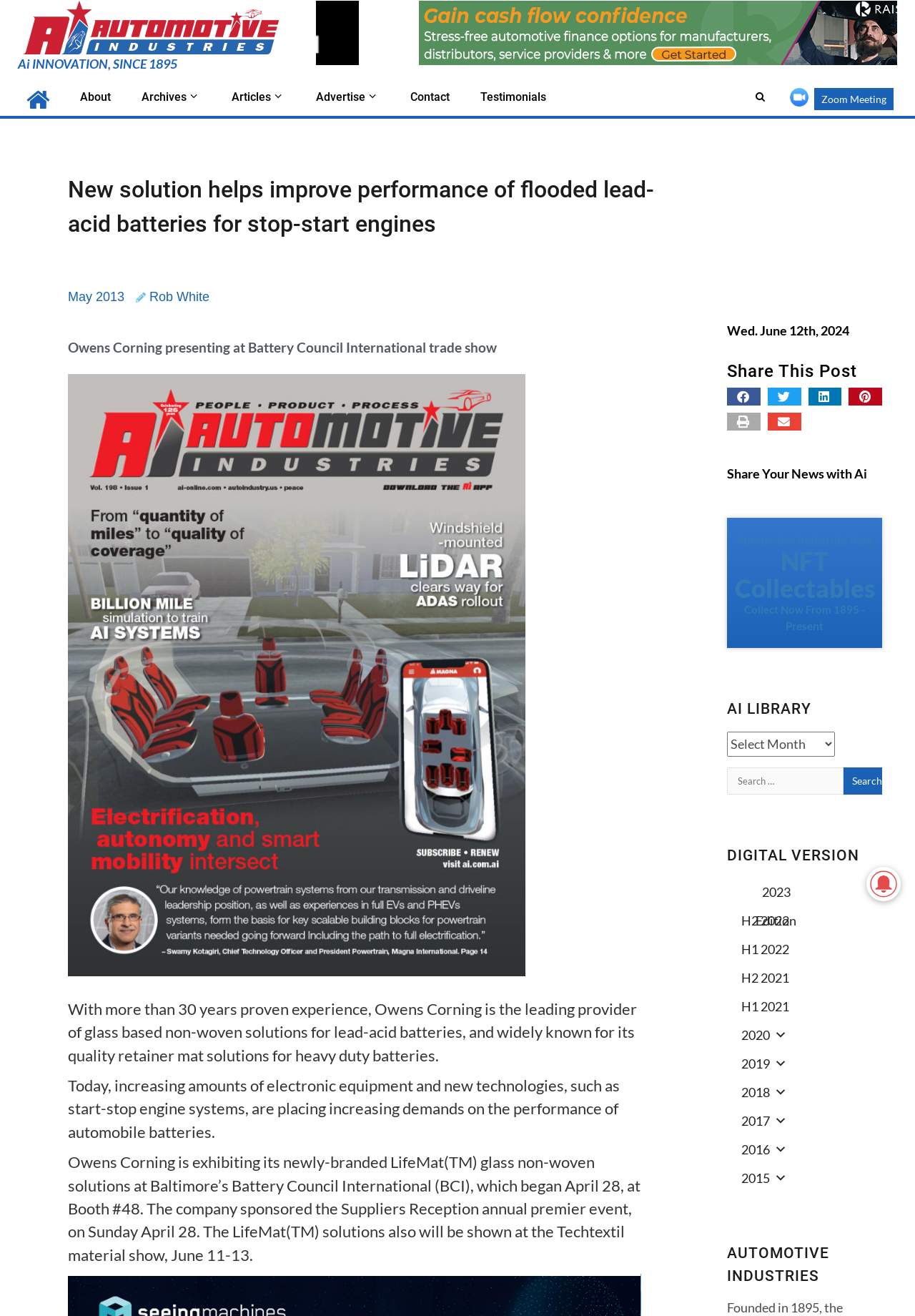Extract the primary heading text from the webpage.

New solution helps improve performance of flooded lead-acid batteries for stop-start engines